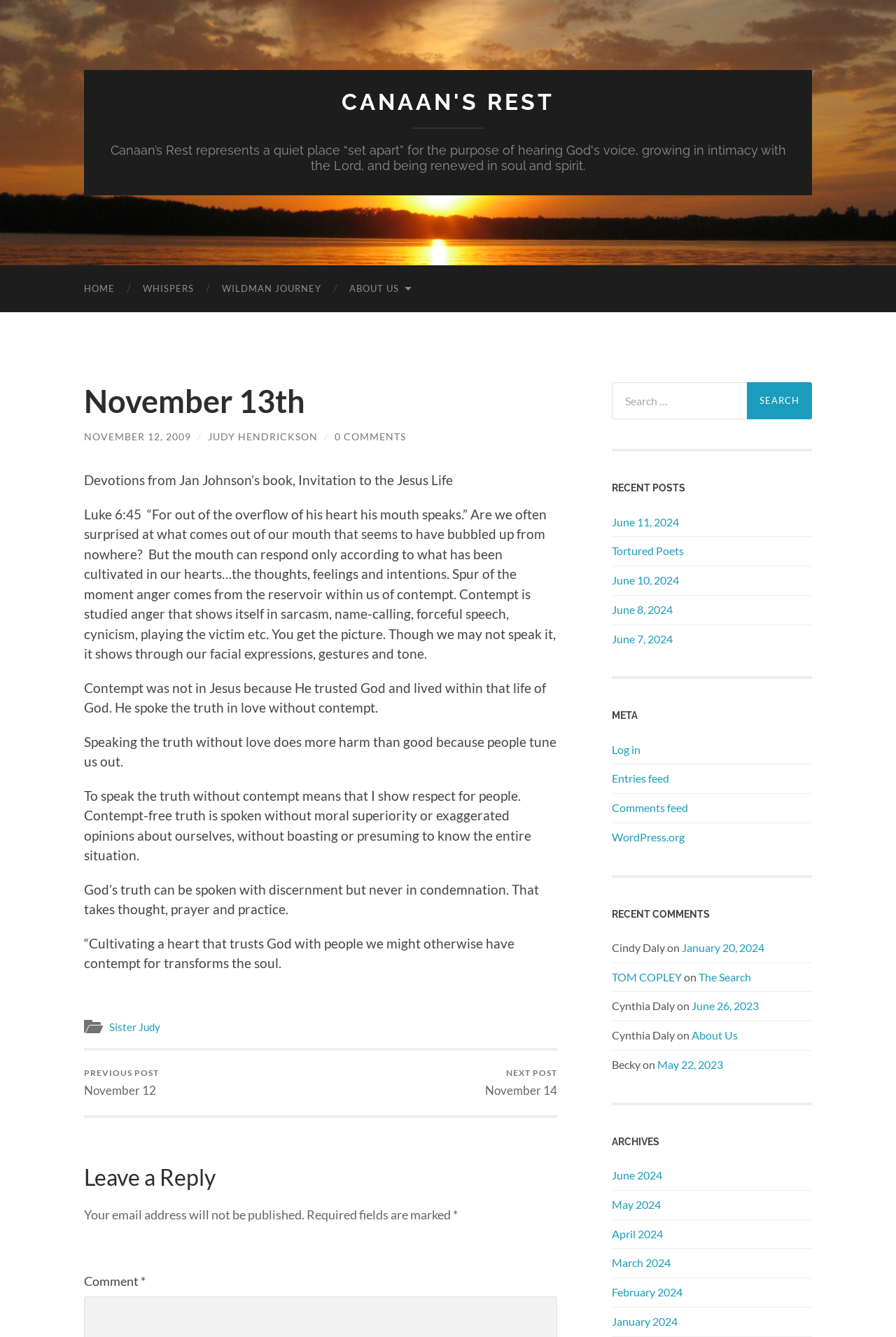Please give the bounding box coordinates of the area that should be clicked to fulfill the following instruction: "Search for something". The coordinates should be in the format of four float numbers from 0 to 1, i.e., [left, top, right, bottom].

[0.683, 0.286, 0.906, 0.313]